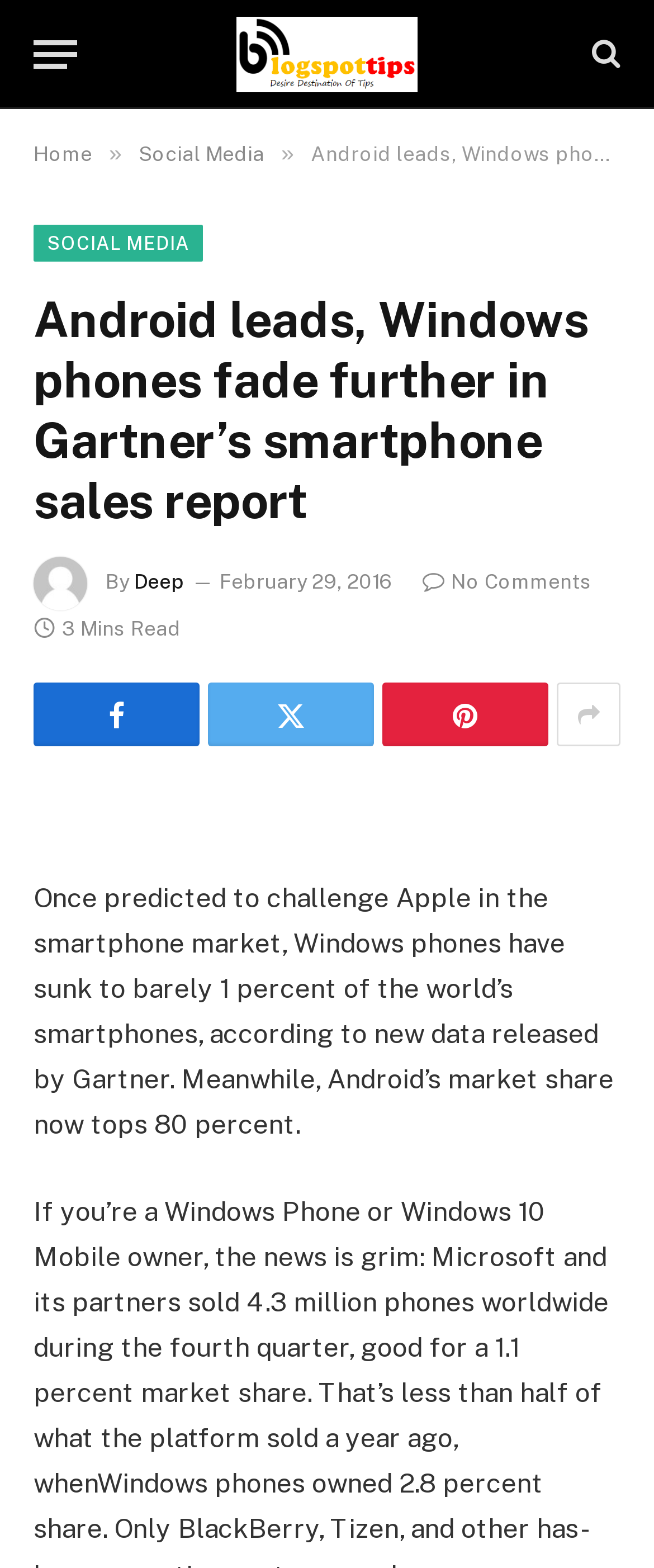Examine the screenshot and answer the question in as much detail as possible: What is the current market share of Windows phones?

The article states that 'Windows phones have sunk to barely 1 percent of the world’s smartphones' according to new data released by Gartner, indicating that Windows phones have a very small market share.